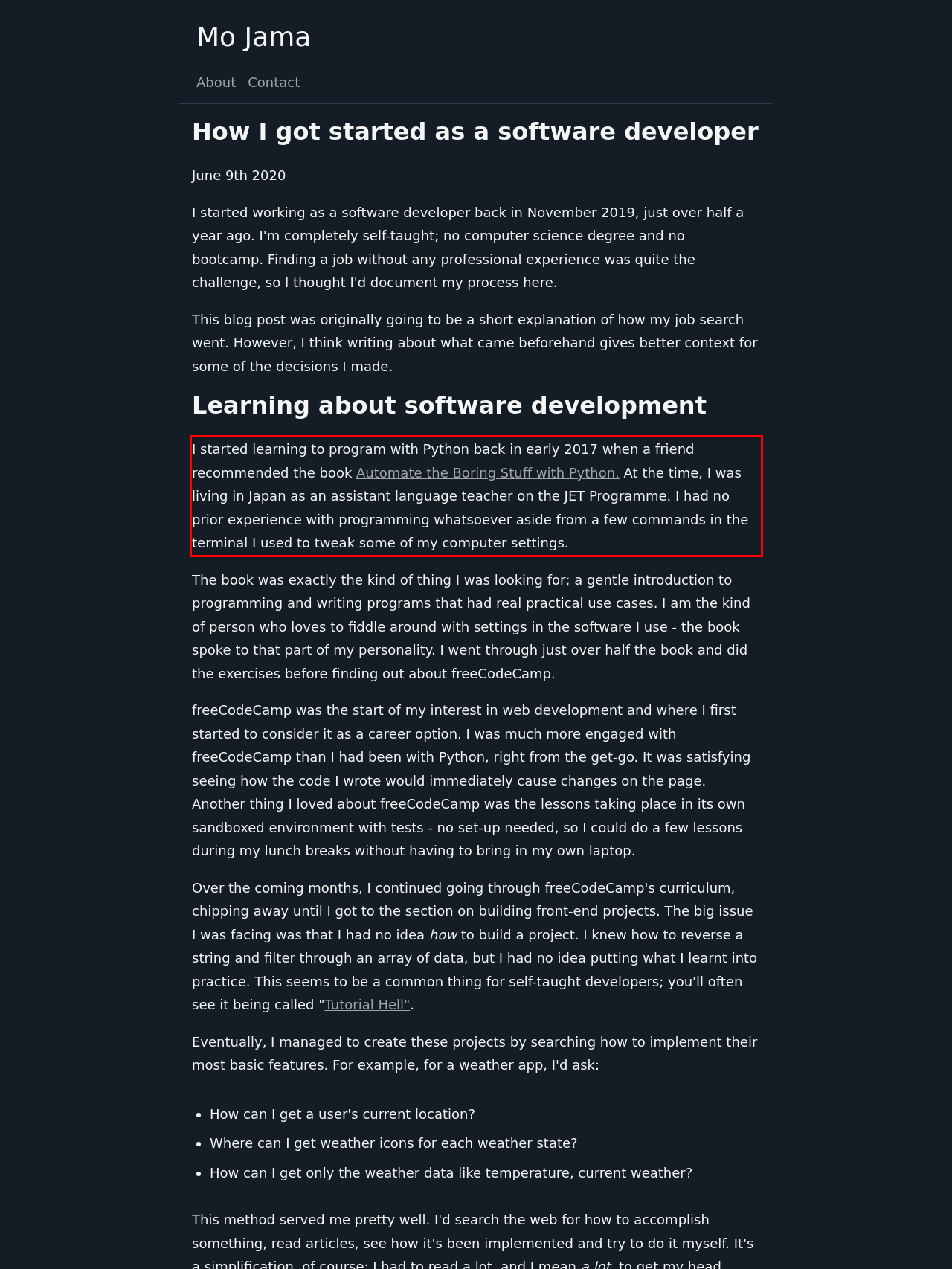Using the provided screenshot of a webpage, recognize the text inside the red rectangle bounding box by performing OCR.

I started learning to program with Python back in early 2017 when a friend recommended the book Automate the Boring Stuff with Python. At the time, I was living in Japan as an assistant language teacher on the JET Programme. I had no prior experience with programming whatsoever aside from a few commands in the terminal I used to tweak some of my computer settings.